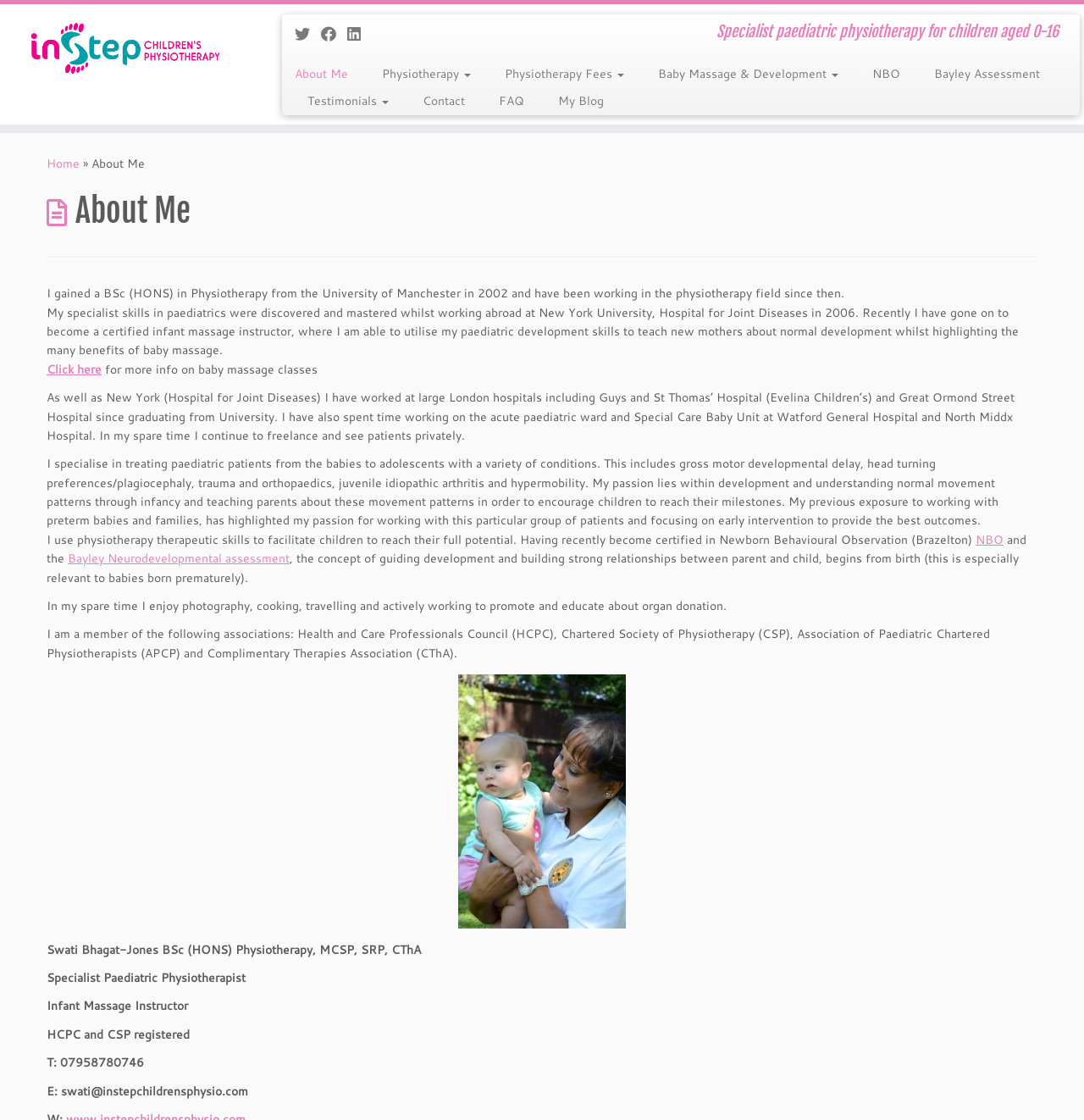Locate the bounding box coordinates of the clickable area to execute the instruction: "Click About Me". Provide the coordinates as four float numbers between 0 and 1, represented as [left, top, right, bottom].

[0.268, 0.054, 0.337, 0.078]